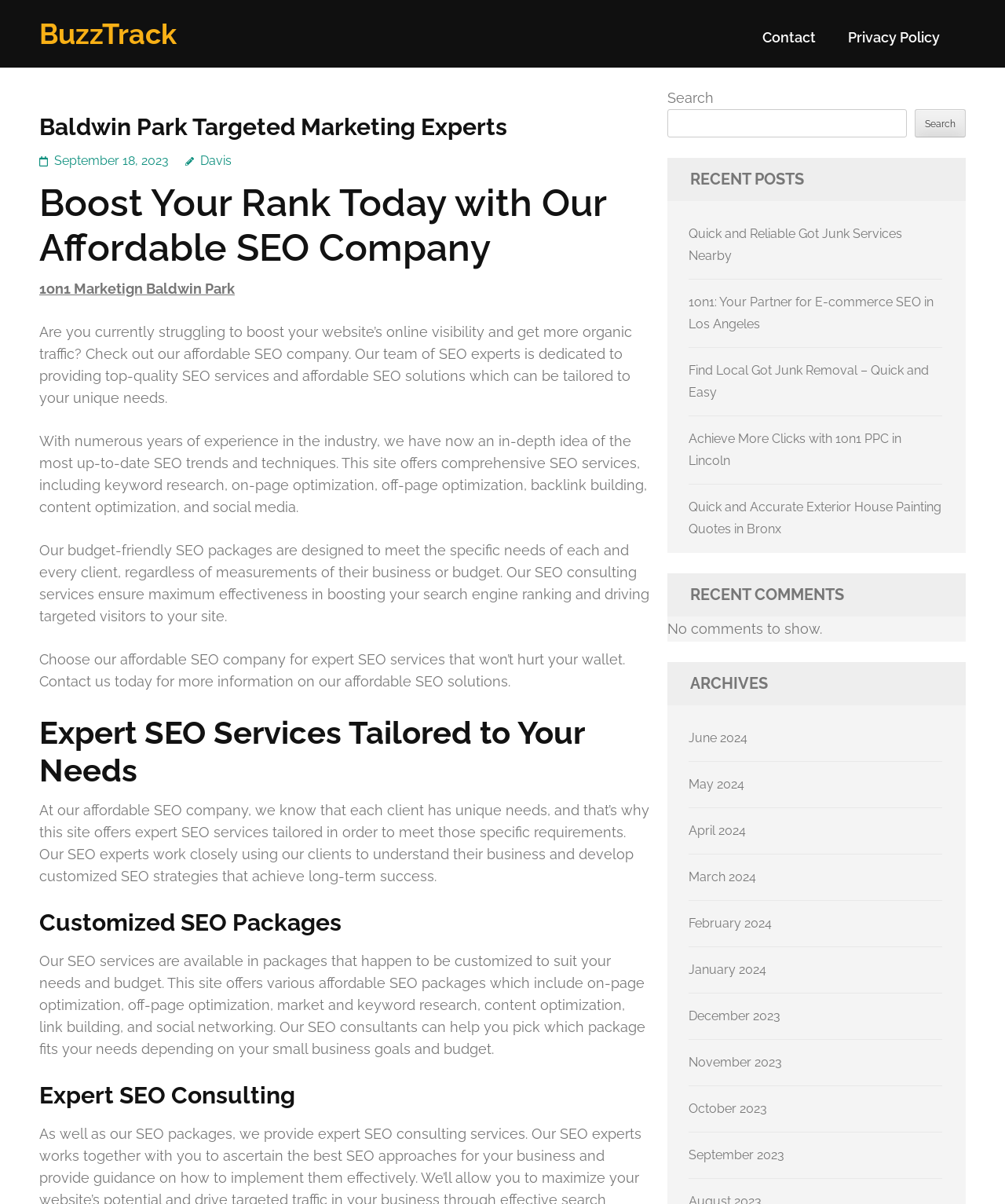Can you find the bounding box coordinates for the element that needs to be clicked to execute this instruction: "Click on Contact"? The coordinates should be given as four float numbers between 0 and 1, i.e., [left, top, right, bottom].

[0.759, 0.024, 0.812, 0.05]